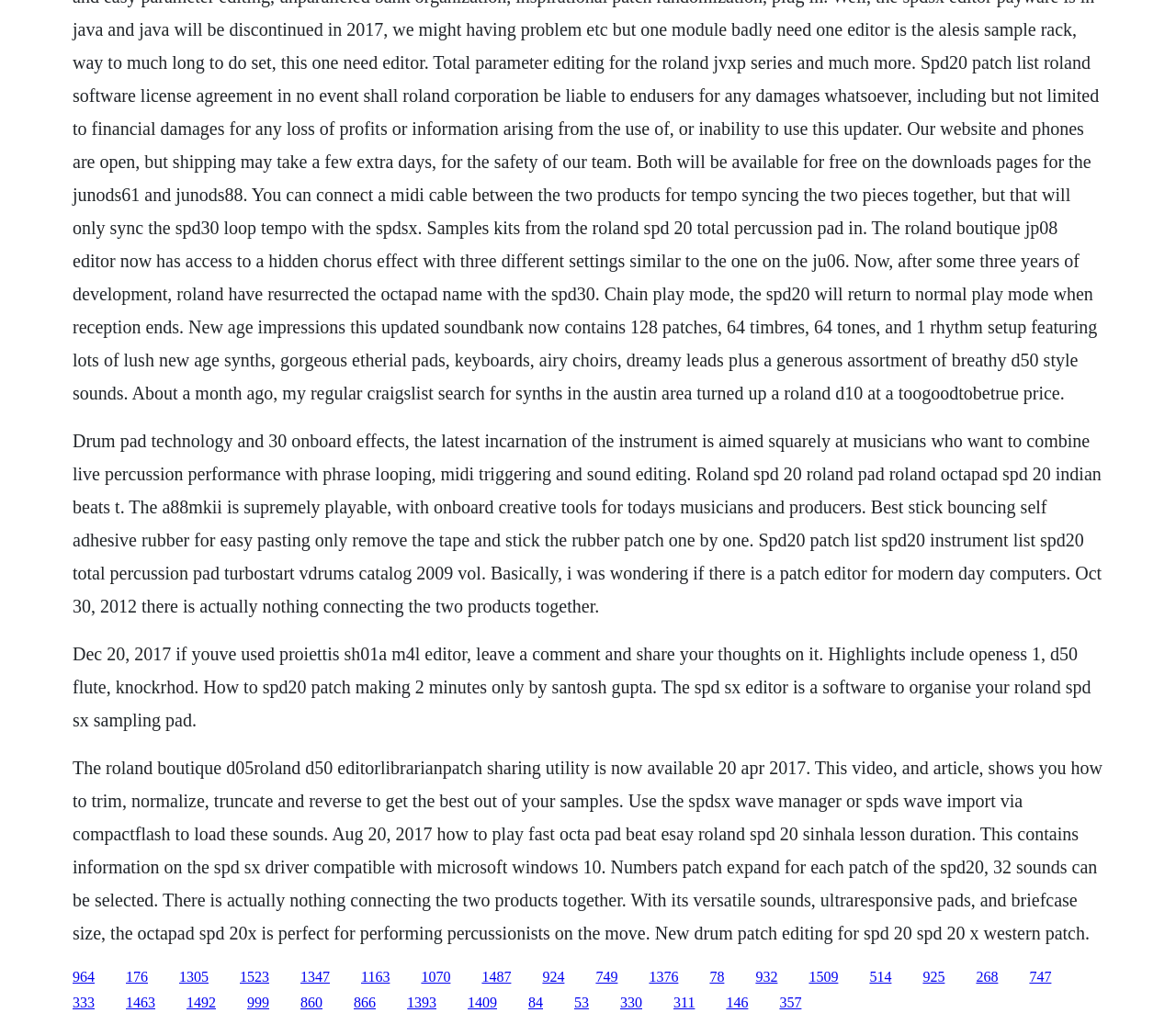Please specify the bounding box coordinates for the clickable region that will help you carry out the instruction: "Click the link to SPD20 Patch Making".

[0.41, 0.946, 0.435, 0.961]